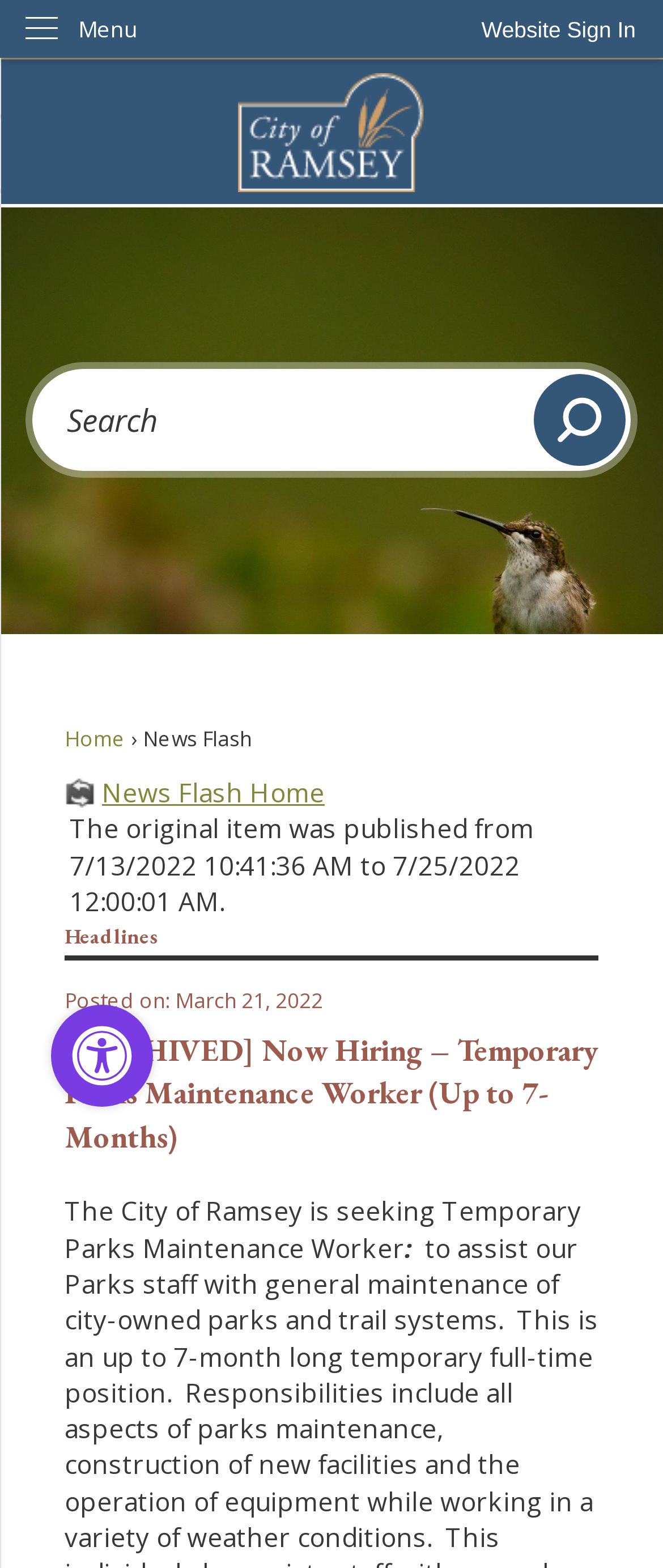Answer in one word or a short phrase: 
What is the job title being sought?

Temporary Parks Maintenance Worker